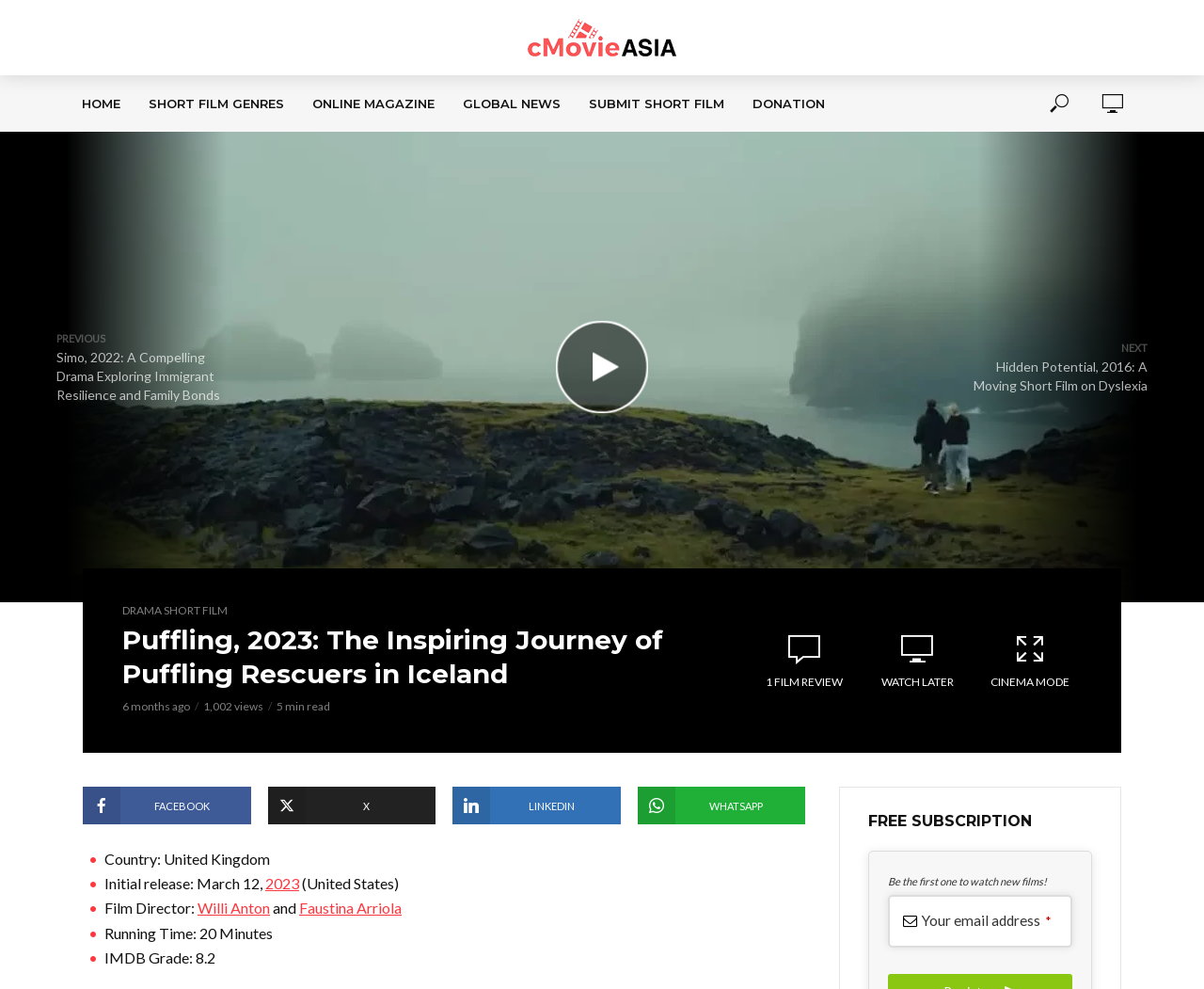Kindly determine the bounding box coordinates for the clickable area to achieve the given instruction: "submit a short film".

[0.477, 0.076, 0.613, 0.133]